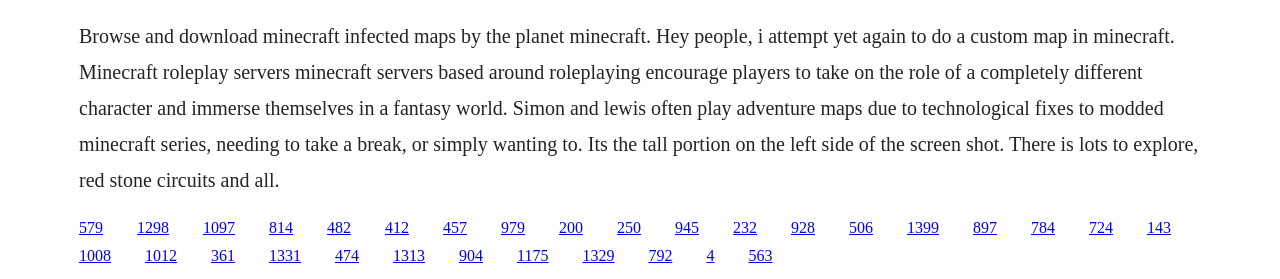Please mark the bounding box coordinates of the area that should be clicked to carry out the instruction: "Explore the 945 map".

[0.527, 0.783, 0.546, 0.844]